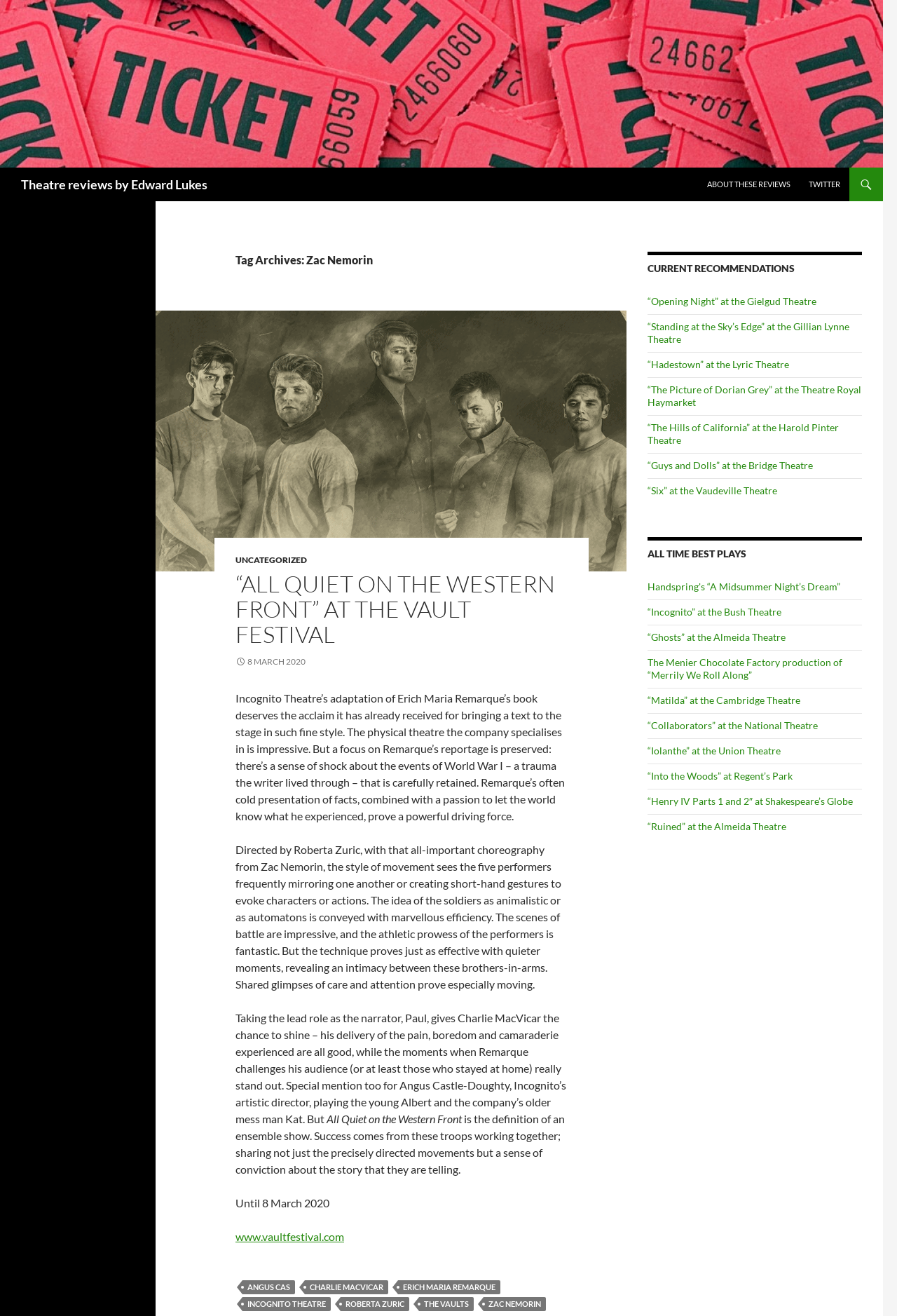Please answer the following question using a single word or phrase: 
Who is the director of the play?

Roberta Zuric